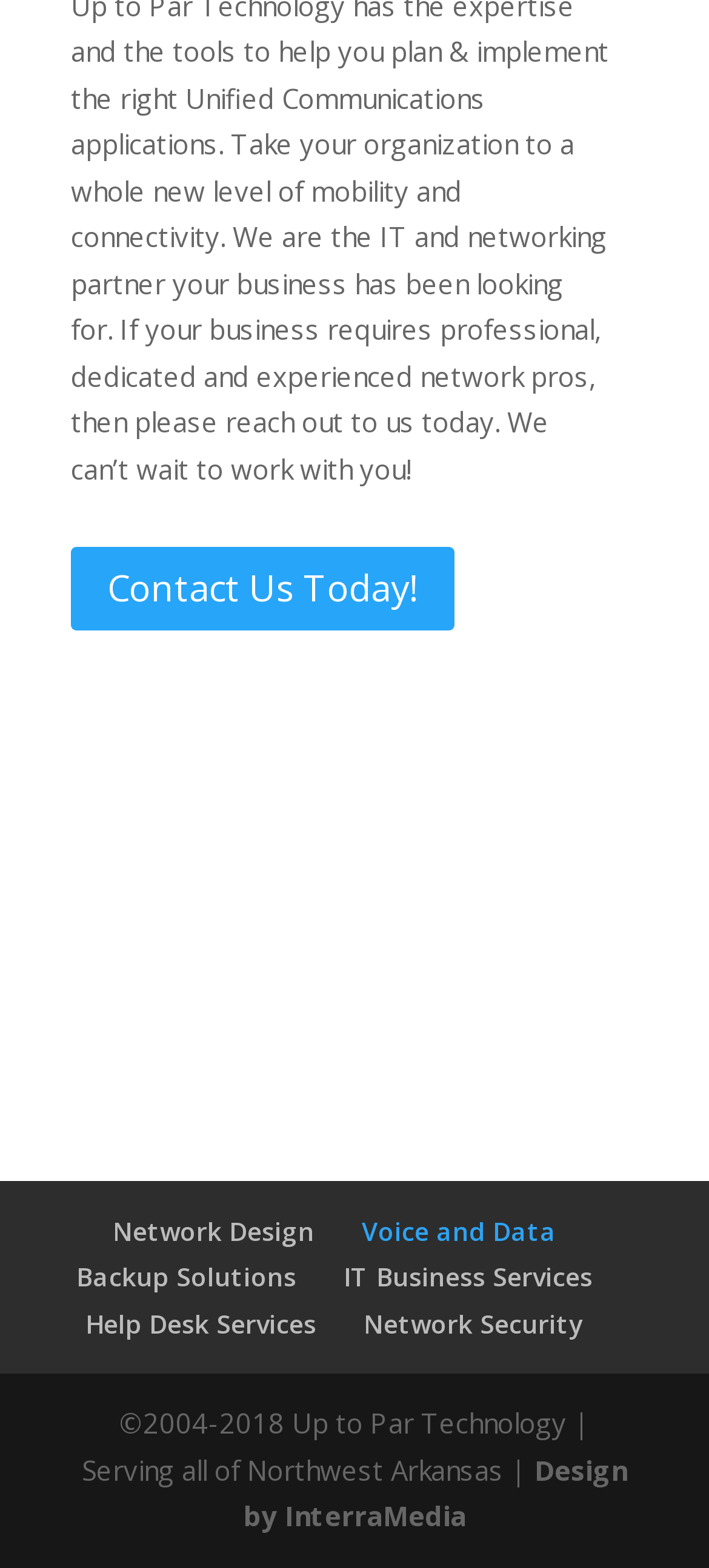Utilize the details in the image to thoroughly answer the following question: In which region does the company serve?

The company serves the Northwest Arkansas region, as mentioned in the footer section of the webpage, specifically in the copyright information.